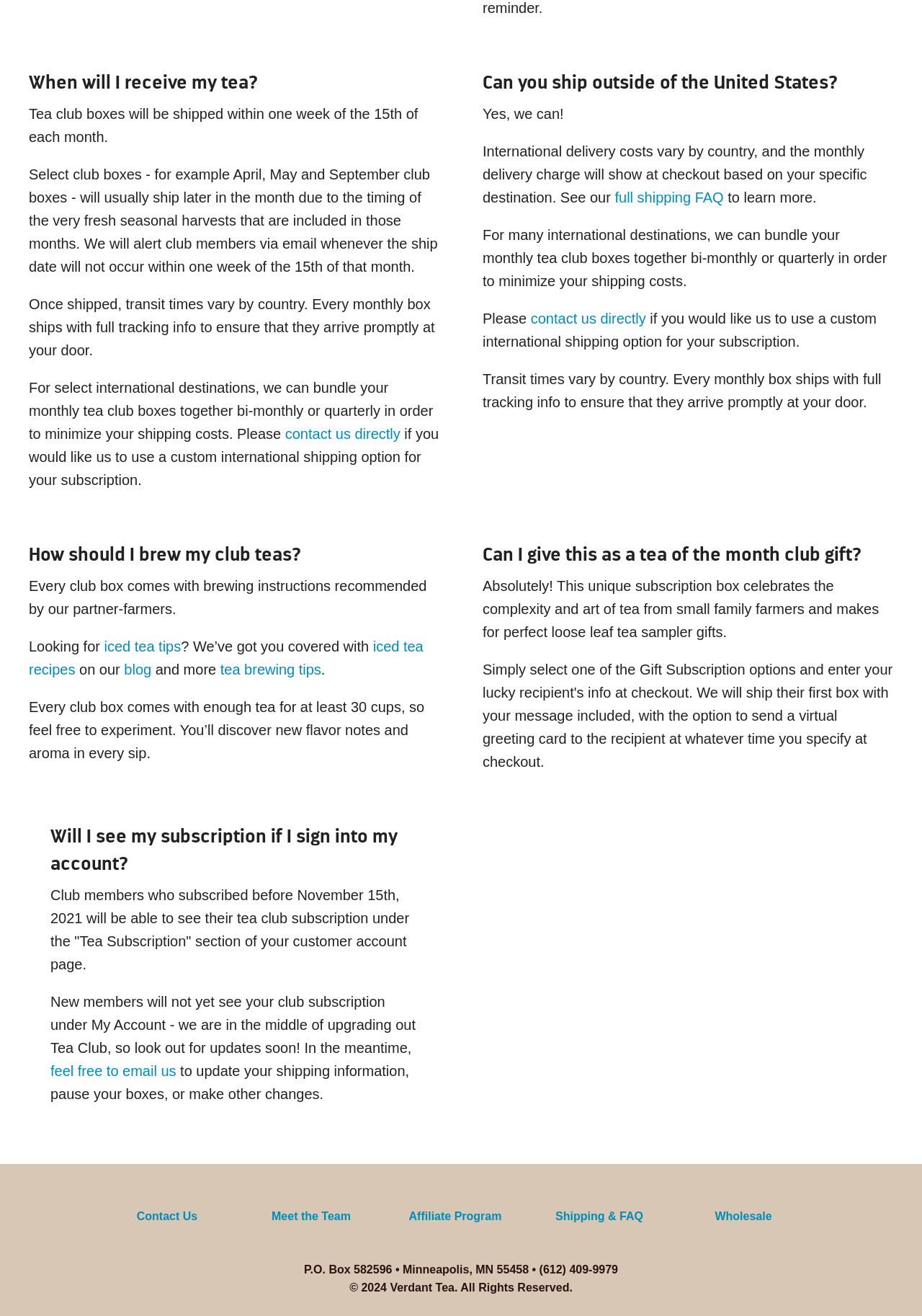Can I give a tea of the month club subscription as a gift?
From the details in the image, provide a complete and detailed answer to the question.

The webpage confirms that the unique subscription box celebrating the complexity and art of tea from small family farmers makes for a perfect loose leaf tea sampler gift, and it is possible to give a tea of the month club subscription as a gift.